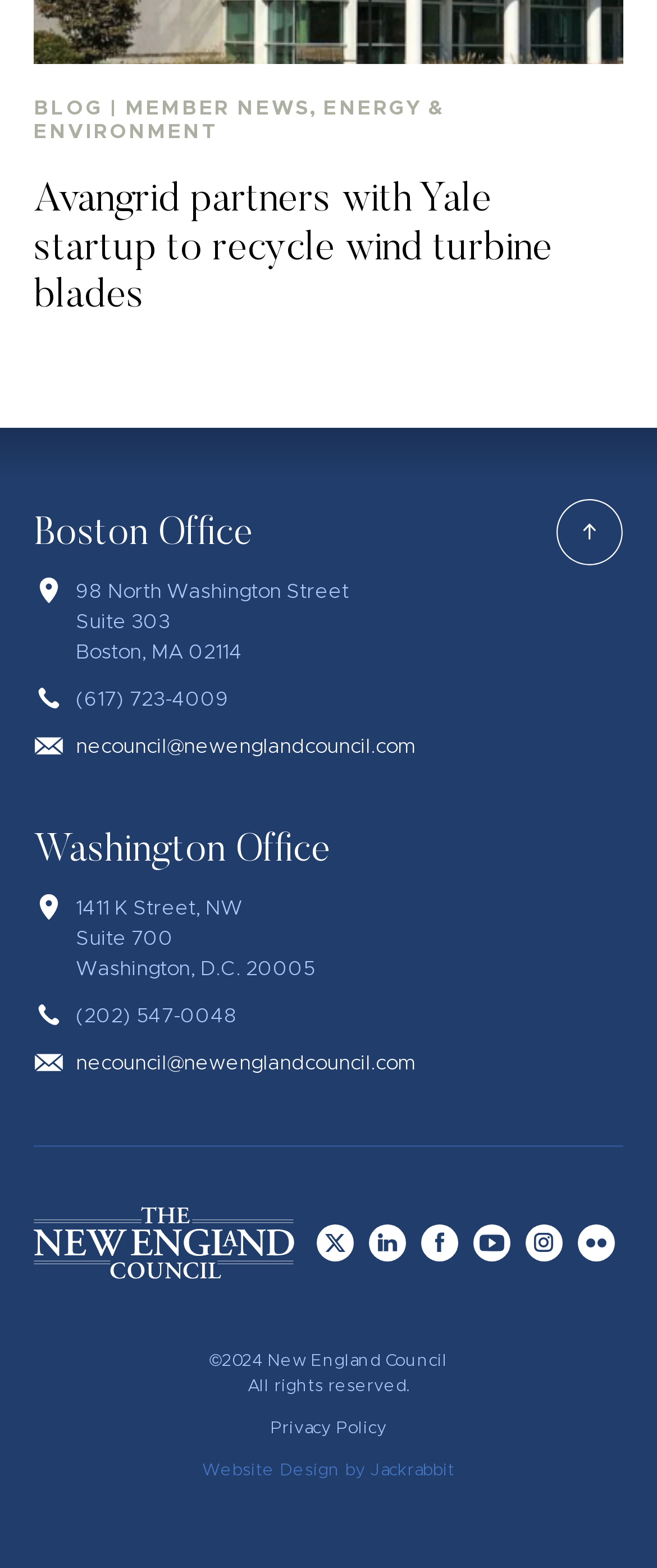Identify the bounding box coordinates for the UI element described by the following text: "Website Design". Provide the coordinates as four float numbers between 0 and 1, in the format [left, top, right, bottom].

[0.308, 0.932, 0.518, 0.943]